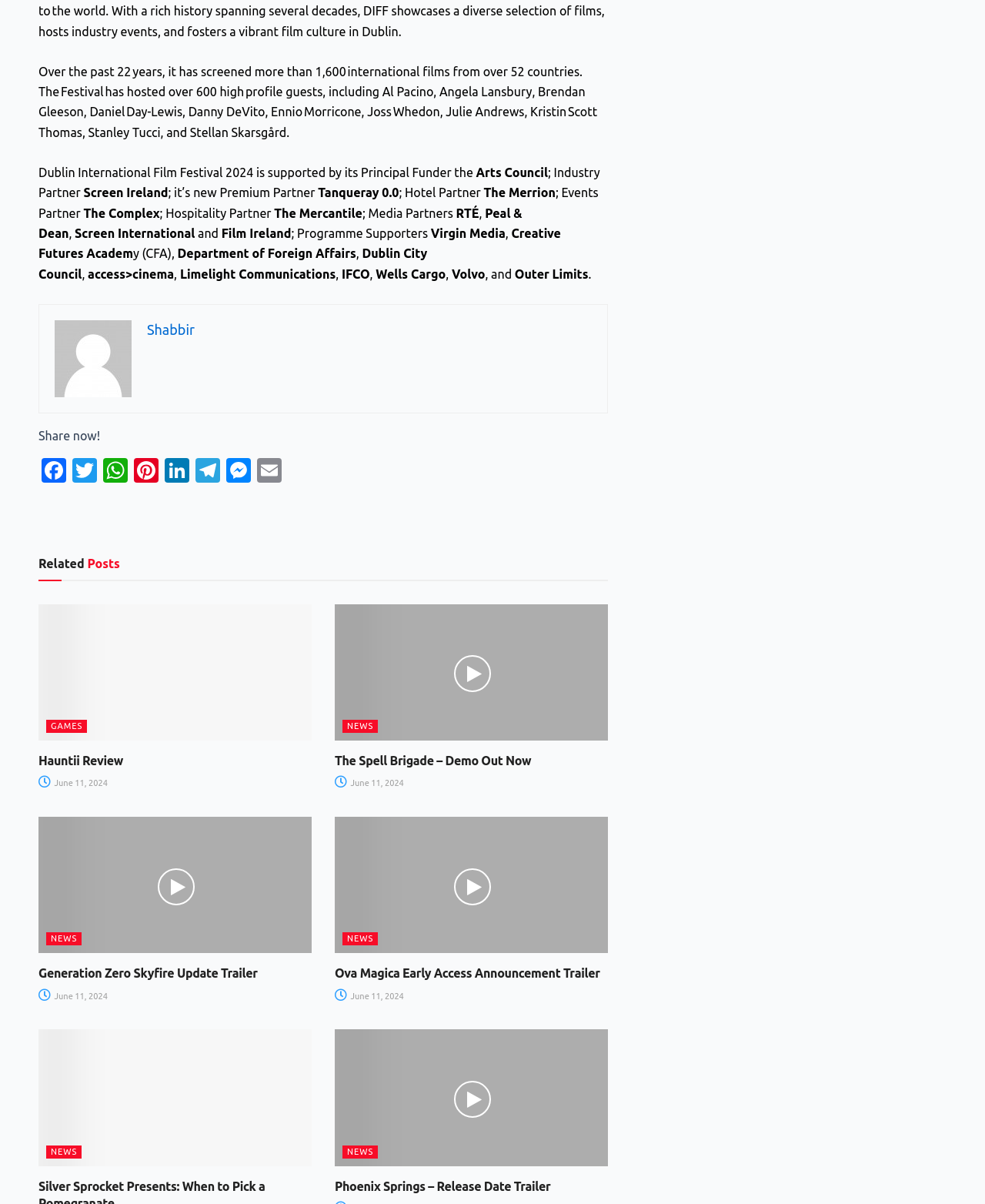Find the bounding box coordinates for the UI element whose description is: "June 11, 2024". The coordinates should be four float numbers between 0 and 1, in the format [left, top, right, bottom].

[0.039, 0.823, 0.109, 0.831]